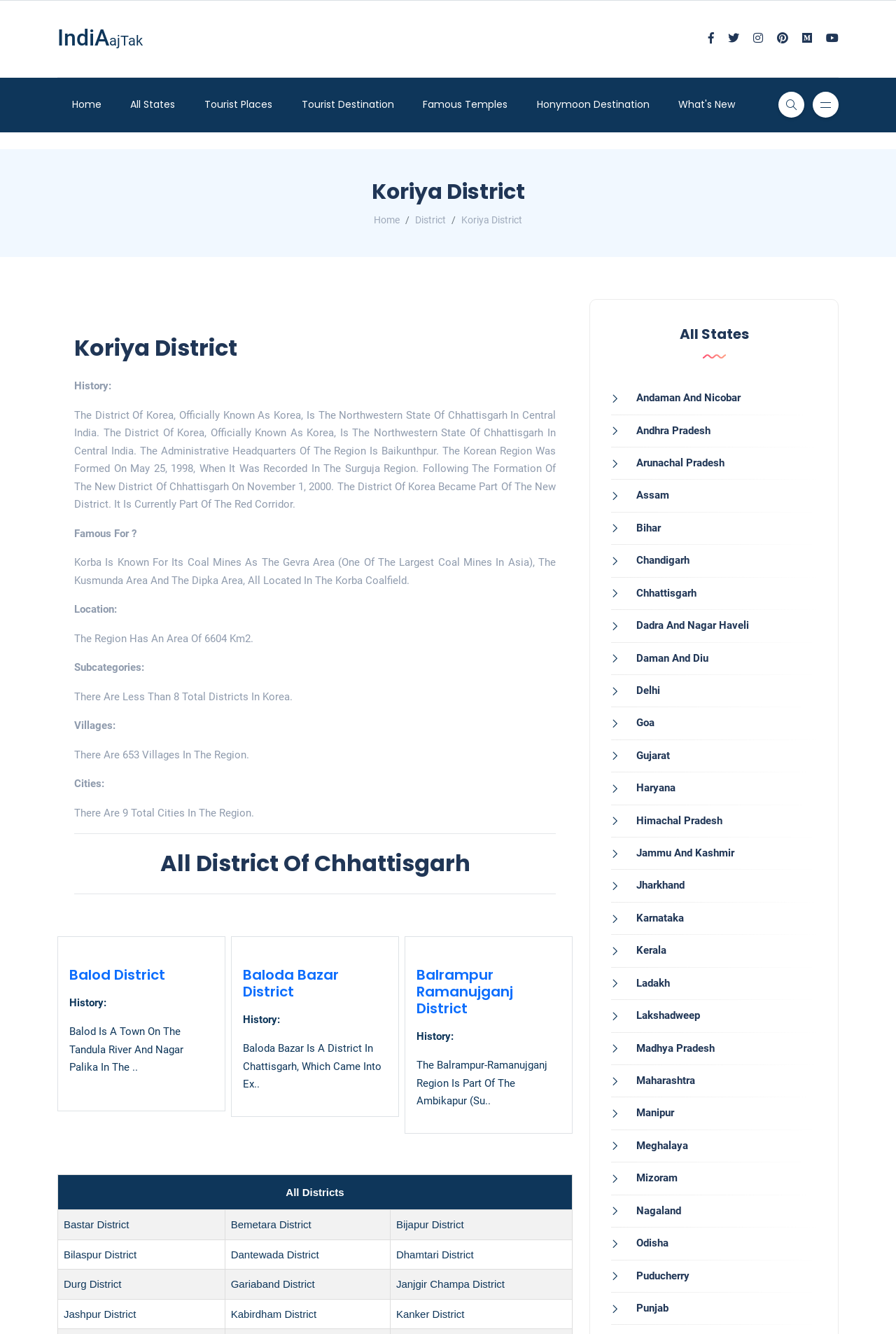From the given element description: "Donate", find the bounding box for the UI element. Provide the coordinates as four float numbers between 0 and 1, in the order [left, top, right, bottom].

None